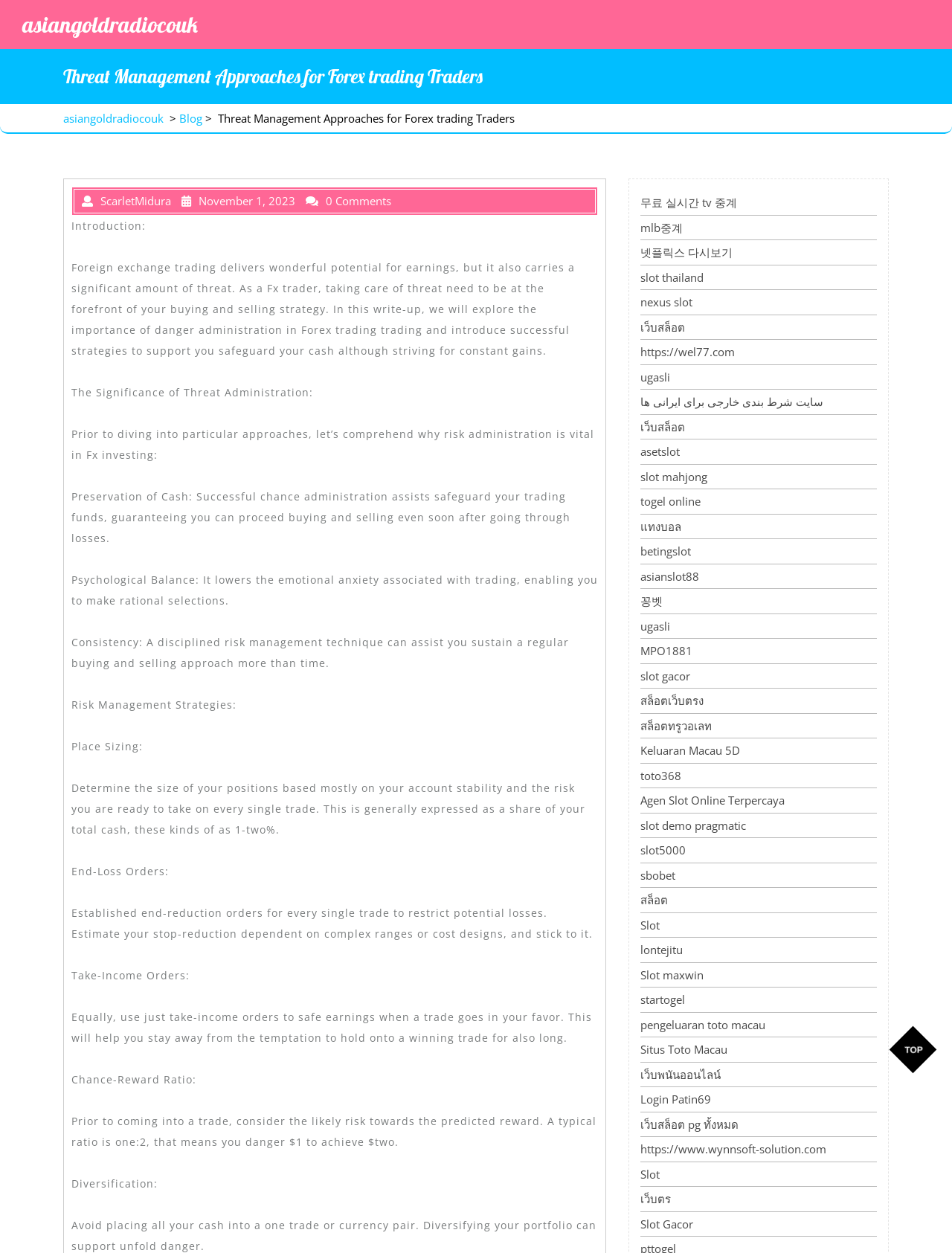What is the purpose of take-profit orders in Forex trading?
From the image, respond with a single word or phrase.

Secure earnings